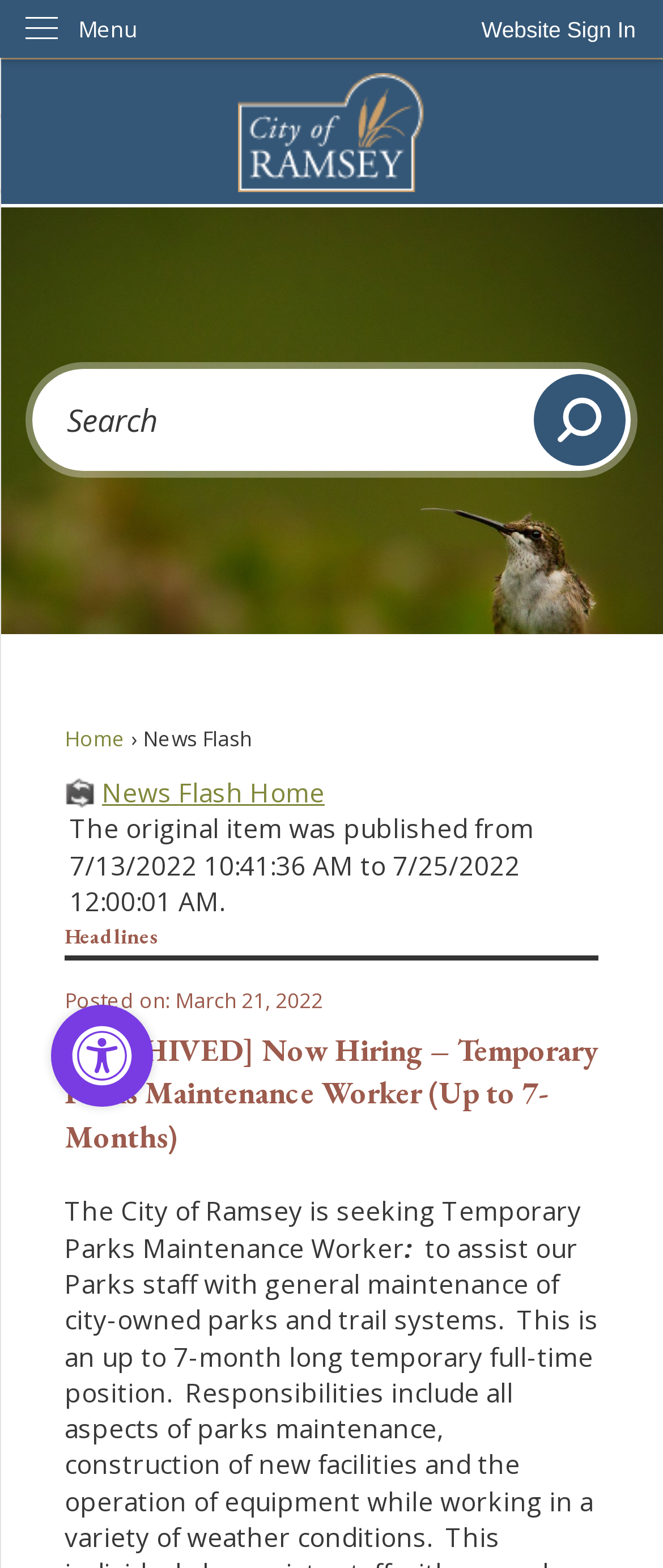Please mark the bounding box coordinates of the area that should be clicked to carry out the instruction: "Search for something".

[0.039, 0.231, 0.961, 0.305]